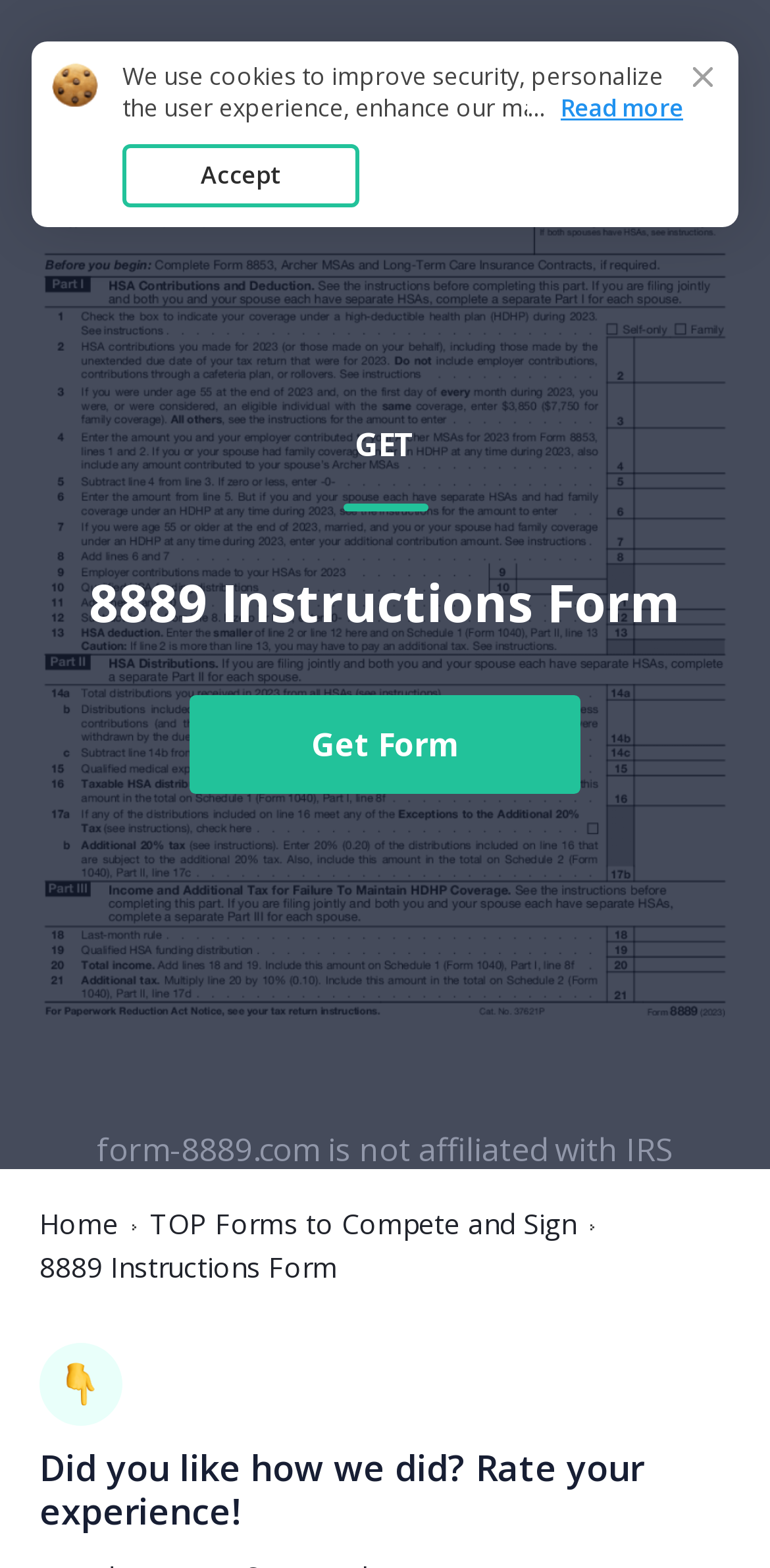Convey a detailed summary of the webpage, mentioning all key elements.

The webpage is focused on providing instructions for Form 8889, with a prominent image of the form at the top, taking up most of the width and about a quarter of the height of the page. Below the image, there is a link to "Form 8889" on the left, accompanied by a small icon on the right. 

Further down, there is a heading that reads "8889 Instructions Form" followed by a "Get Form" button. On the top-right corner, there is a small image. 

The page has a navigation menu with links to "Home" and "TOP Forms to Compete and Sign" at the bottom. Below the navigation menu, there is a static text that reads "8889 Instructions Form" and a heading that asks users to rate their experience.

A cookie policy notification is displayed at the bottom of the page, with a link to read more about it. The notification is accompanied by an "Accept" button. There are also two small static texts with ellipses and "Read more" at the bottom of the page.